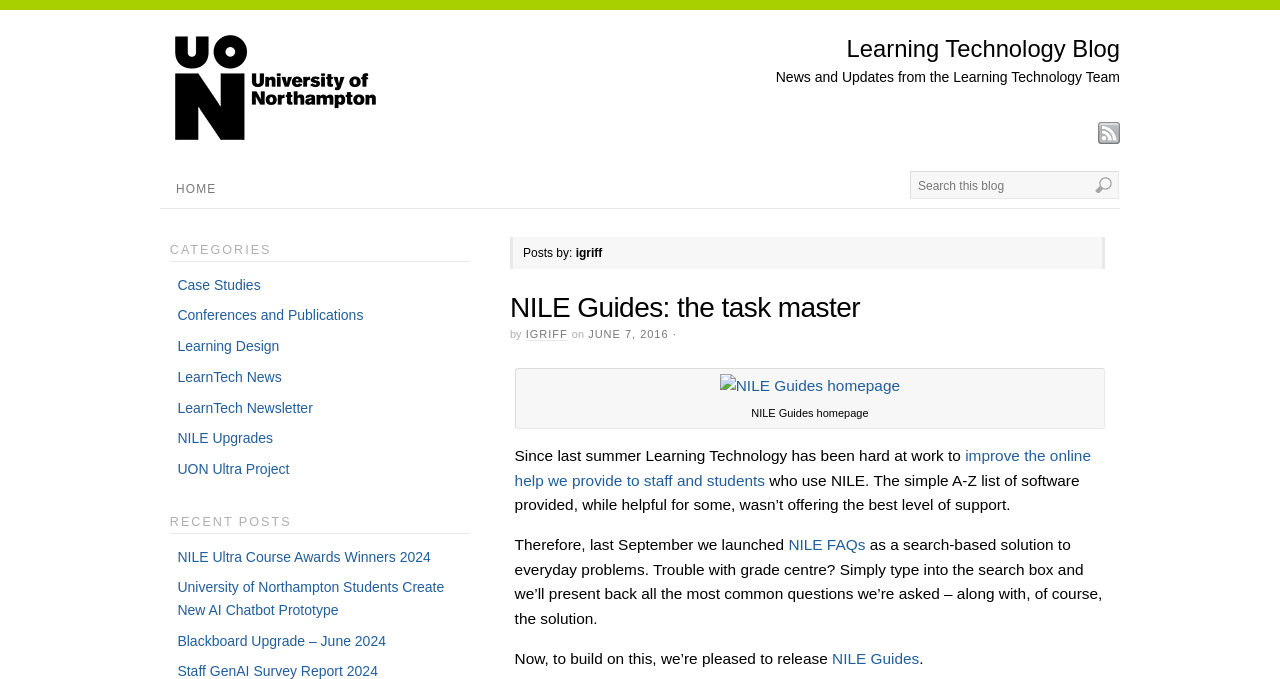Identify the bounding box coordinates for the element you need to click to achieve the following task: "Search this blog". Provide the bounding box coordinates as four float numbers between 0 and 1, in the form [left, top, right, bottom].

[0.711, 0.252, 0.874, 0.294]